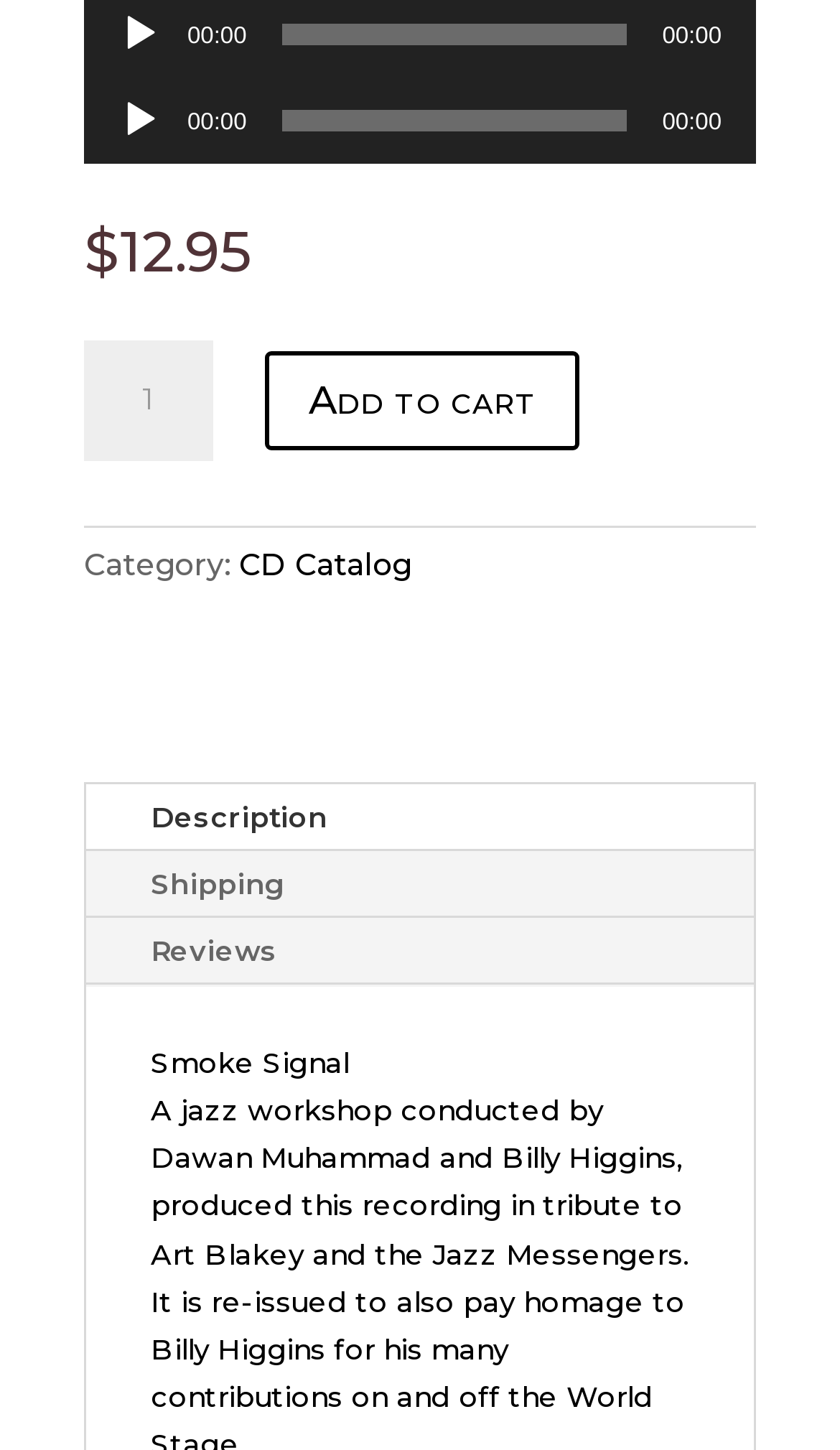Locate the bounding box coordinates of the clickable element to fulfill the following instruction: "Change the quantity". Provide the coordinates as four float numbers between 0 and 1 in the format [left, top, right, bottom].

[0.1, 0.235, 0.254, 0.318]